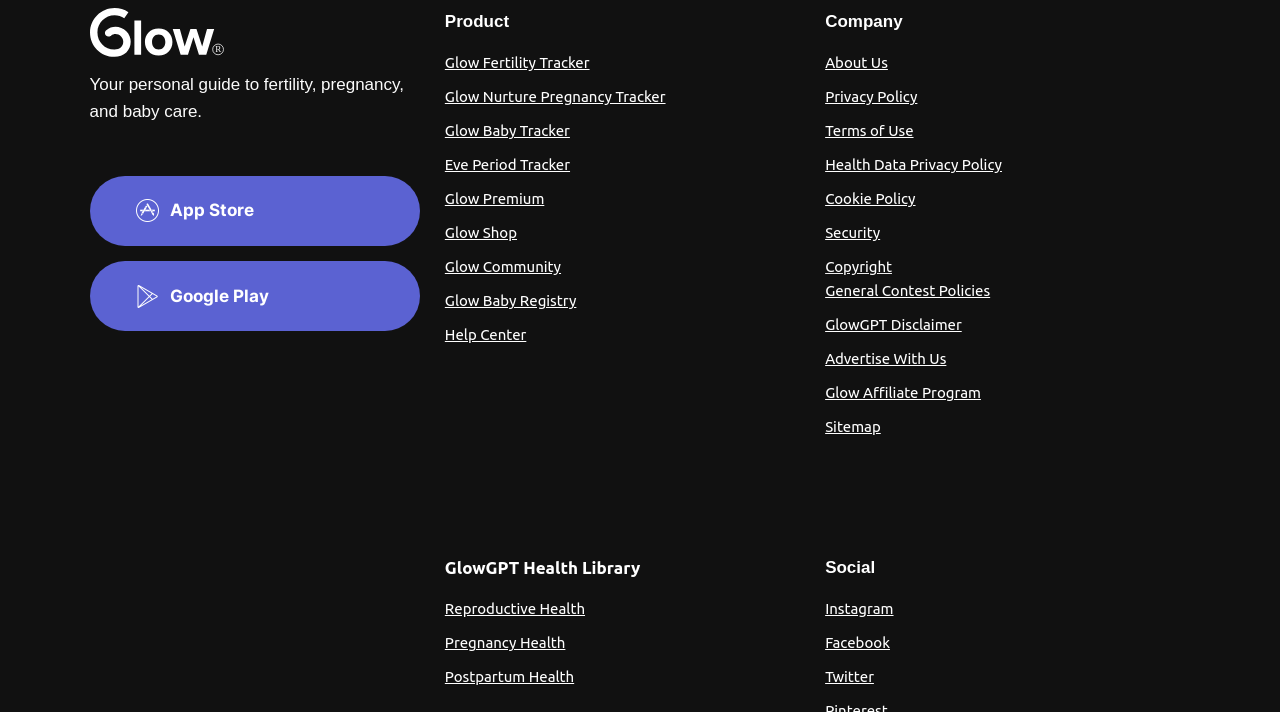What is the first link under 'Product'?
Please respond to the question with a detailed and informative answer.

I looked at the links under the 'Product' section and found that the first link is 'Glow Fertility Tracker'.